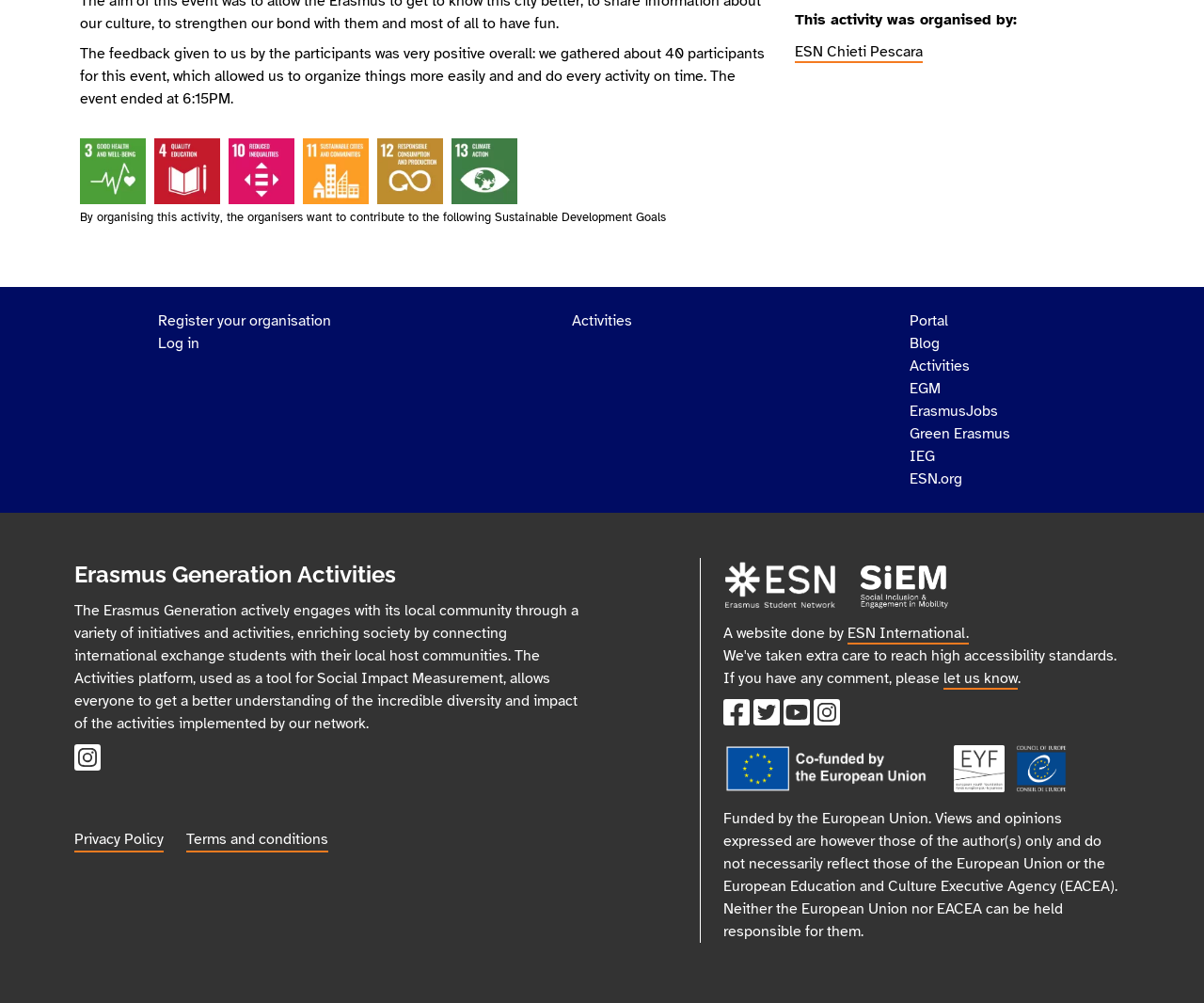Provide a brief response using a word or short phrase to this question:
What is the purpose of the 'Register your organisation' link?

To register an organisation